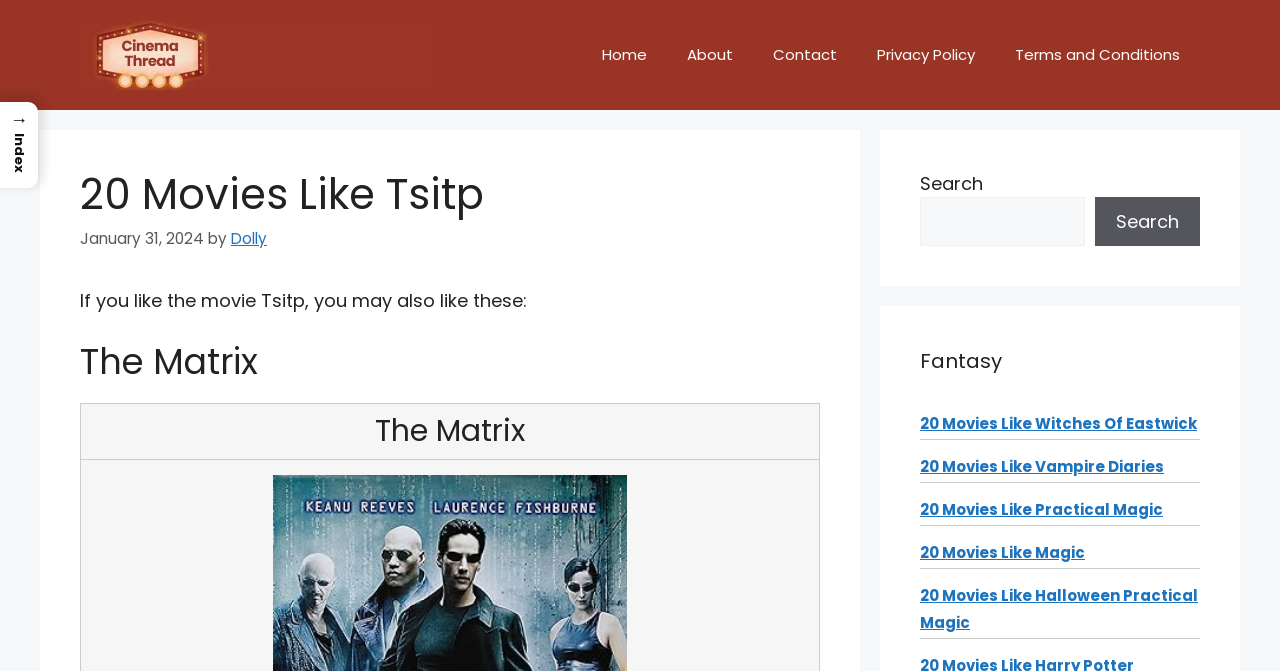Can you find the bounding box coordinates for the UI element given this description: "20 Movies Like Vampire Diaries"? Provide the coordinates as four float numbers between 0 and 1: [left, top, right, bottom].

[0.719, 0.68, 0.909, 0.711]